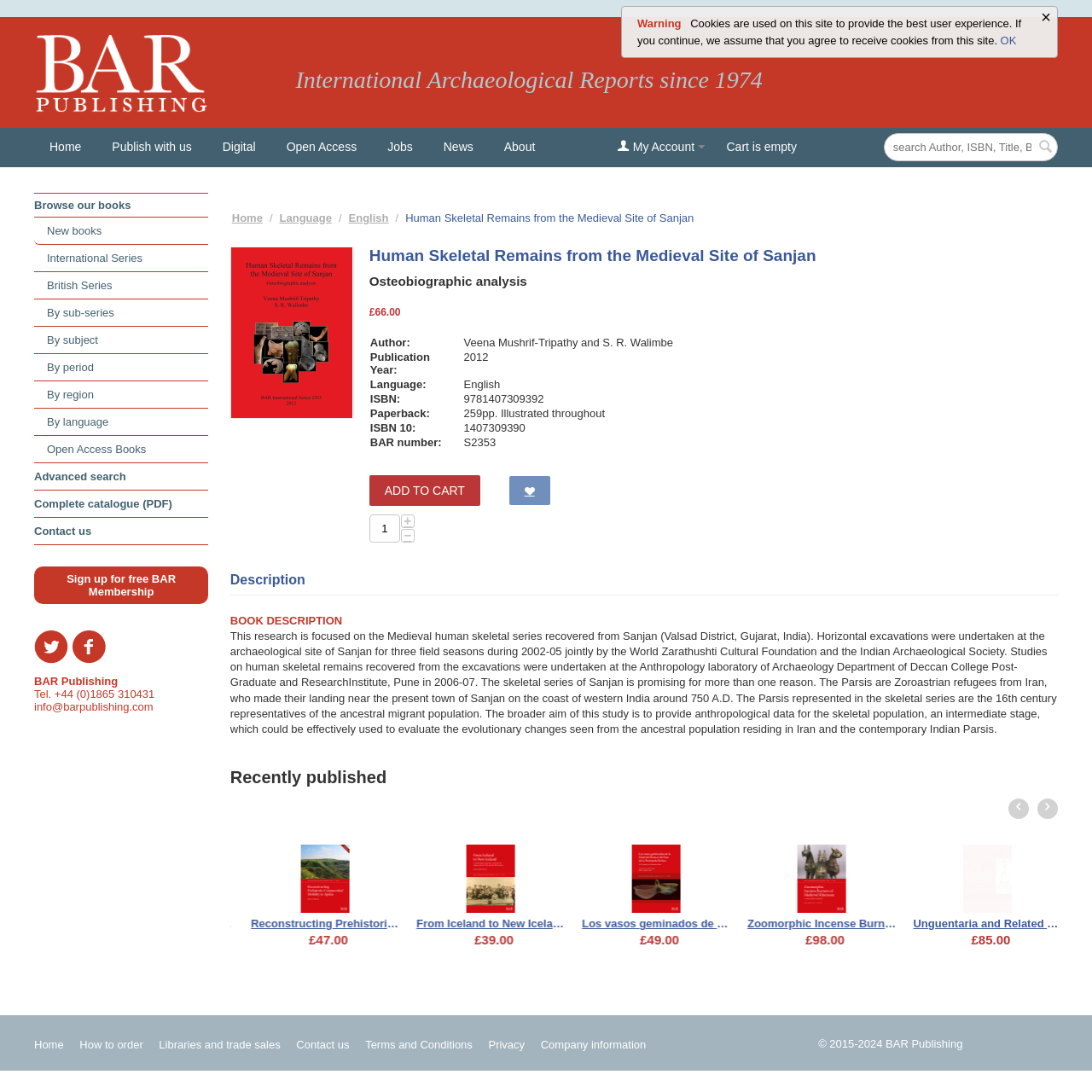What is the title of the book?
Please answer the question with a detailed response using the information from the screenshot.

I found the title of the book by looking at the heading element with the text 'Human Skeletal Remains from the Medieval Site of Sanjan' which is located at the top of the webpage, indicating that it is the title of the book.